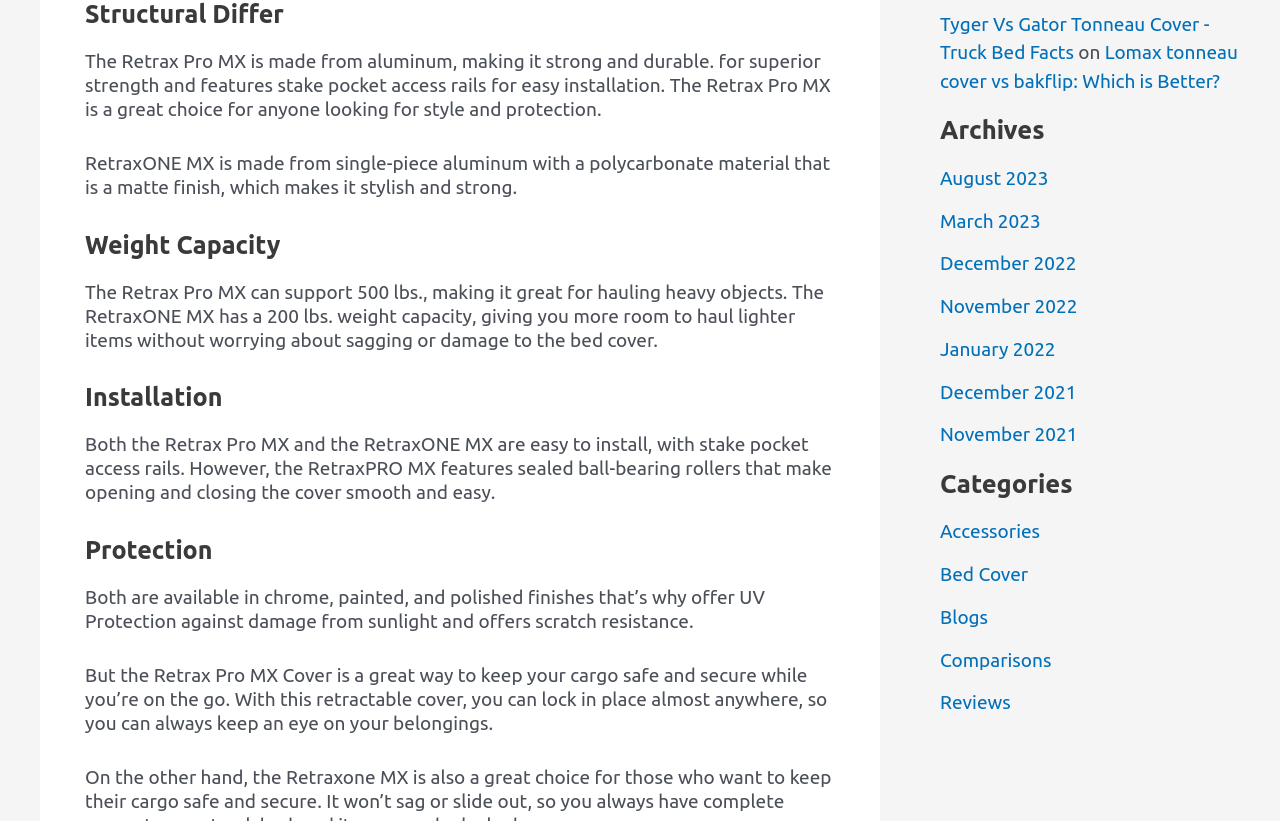Provide a one-word or short-phrase answer to the question:
What is the purpose of Retrax Pro MX Cover?

To keep cargo safe and secure